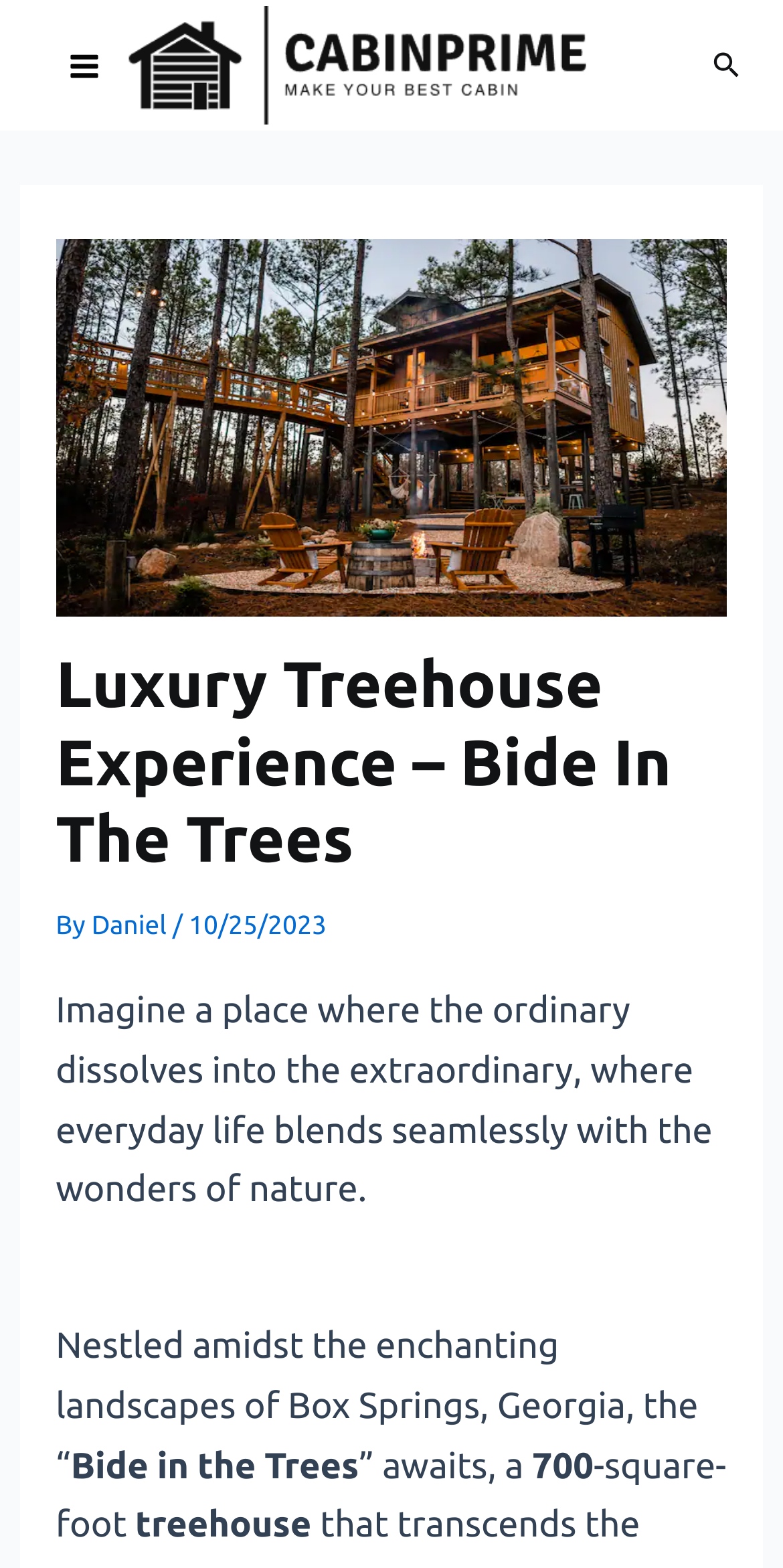Elaborate on the information and visuals displayed on the webpage.

This webpage is about a luxury treehouse experience, showcasing a unique blend of modern comfort and natural beauty. At the top left corner, there is a button labeled "Main Menu" accompanied by a small image. Next to it, on the top center, is the CabinPrime logo, which is a link to the company's website. On the top right corner, there is a search icon link with a small image.

Below the top navigation bar, there is a large header section that spans almost the entire width of the page. The header contains the title "Luxury Treehouse Experience – Bide In The Trees" in a prominent font size. Below the title, there is a byline that reads "By Daniel" with the date "10/25/2023" next to it.

The main content of the page is a descriptive paragraph that starts with "Imagine a place where the ordinary dissolves into the extraordinary..." and continues to describe the treehouse experience. The text is divided into several lines, with the first line spanning almost the entire width of the page, and subsequent lines being slightly shorter.

The text describes the treehouse as being nestled in the enchanting landscapes of Box Springs, Georgia, and introduces the "Bide in the Trees" treehouse, which is a 700-square-foot retreat. The text is written in a poetic and inviting tone, emphasizing the unique blend of modern comfort and natural beauty that the treehouse offers.